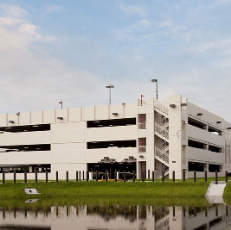Give a one-word or one-phrase response to the question:
What is the purpose of the facility?

Parking